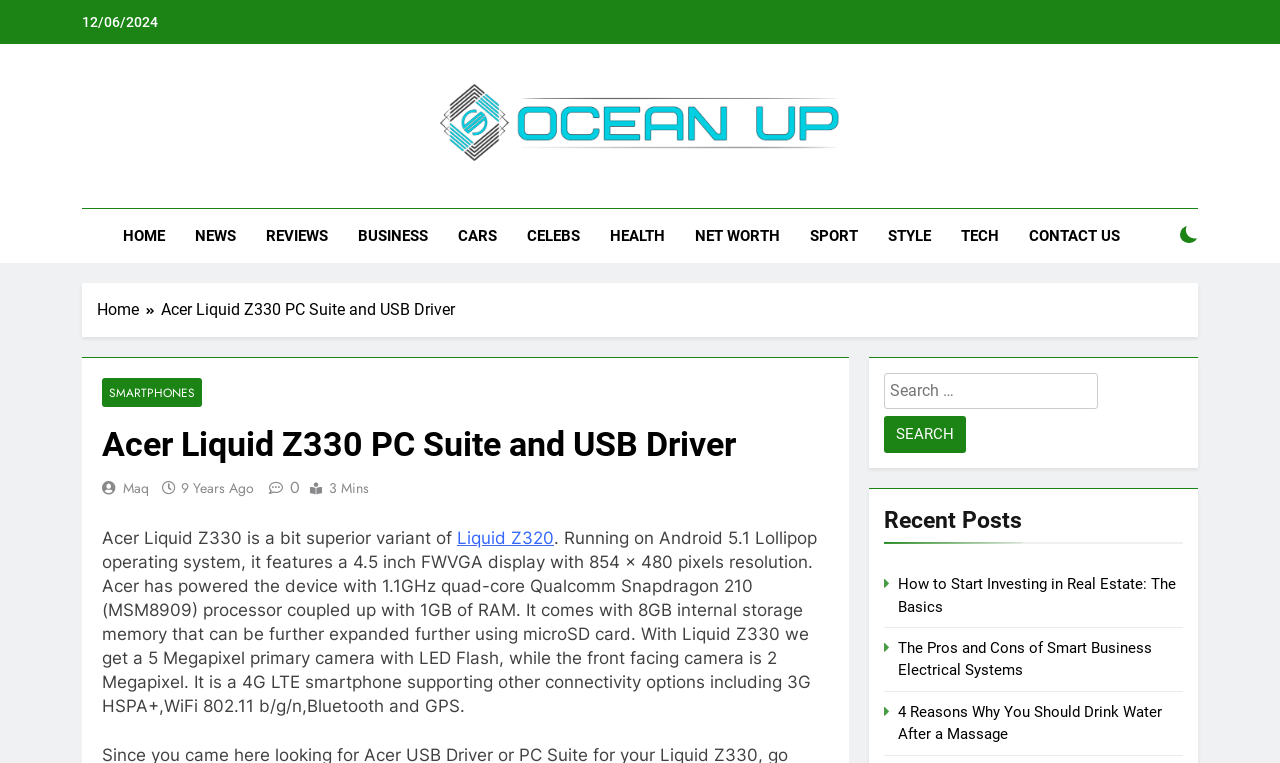Pinpoint the bounding box coordinates of the element to be clicked to execute the instruction: "Search for something".

[0.691, 0.489, 0.924, 0.594]